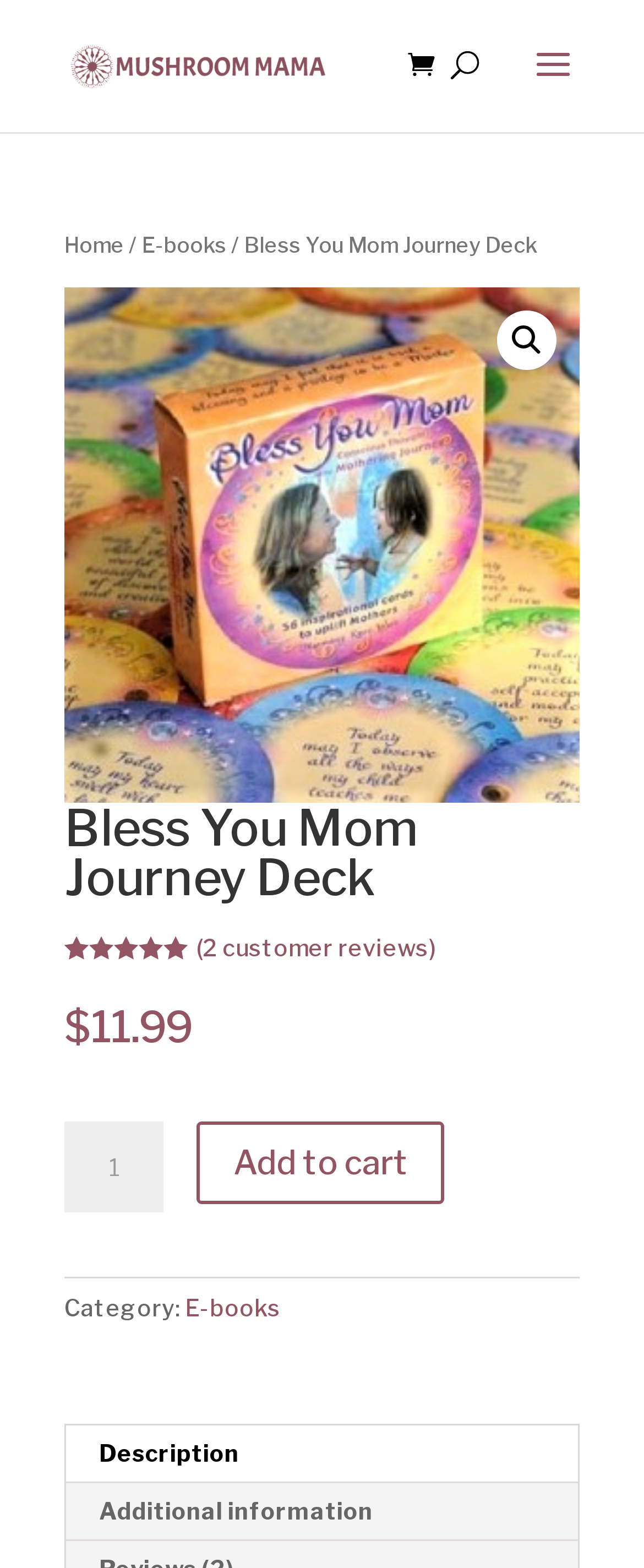Please identify the bounding box coordinates of the clickable element to fulfill the following instruction: "Add the 'Bless You Mom Journey Deck' to cart". The coordinates should be four float numbers between 0 and 1, i.e., [left, top, right, bottom].

[0.306, 0.715, 0.69, 0.767]